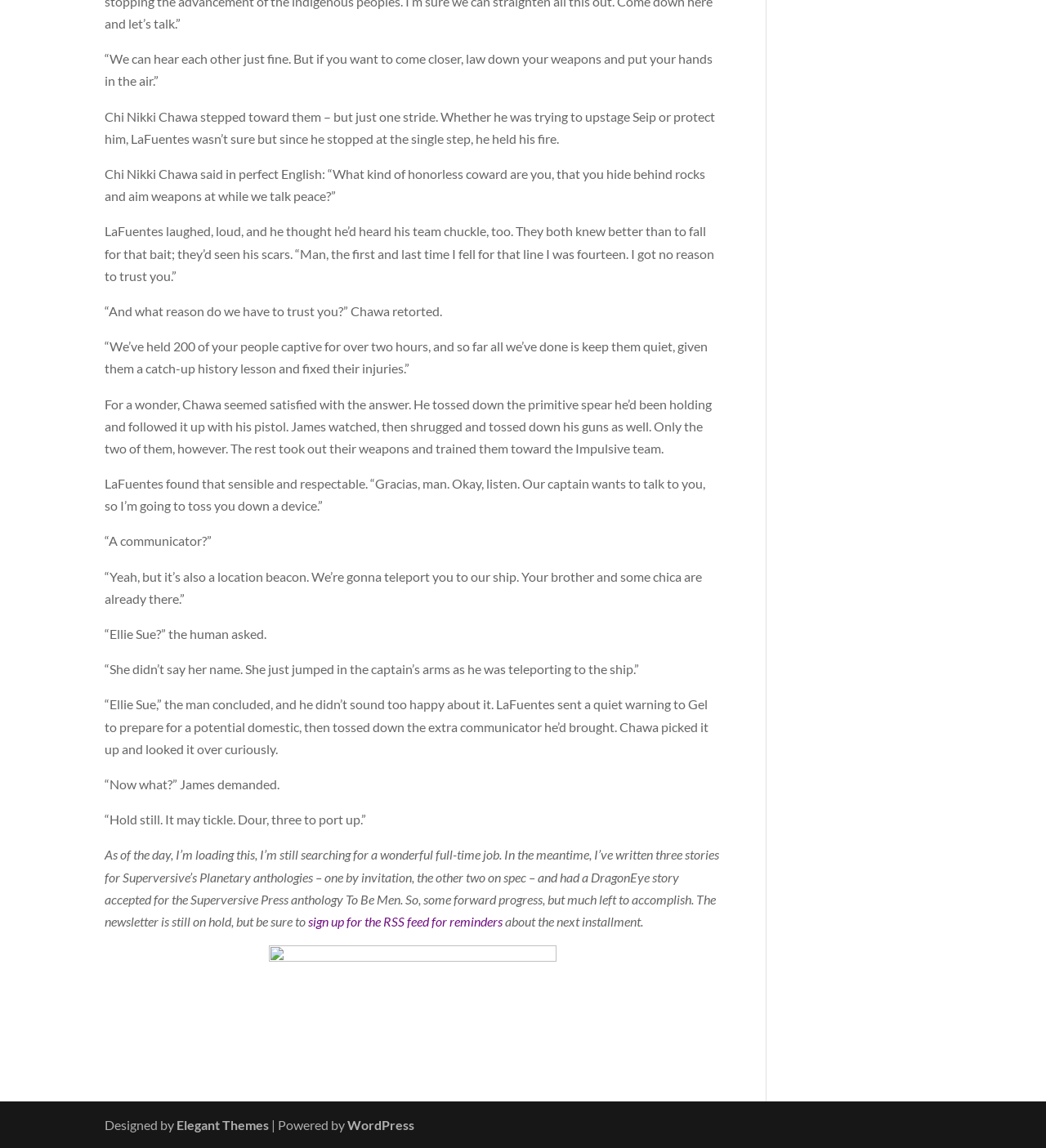Determine the bounding box for the UI element as described: "Elegant Themes". The coordinates should be represented as four float numbers between 0 and 1, formatted as [left, top, right, bottom].

[0.169, 0.973, 0.257, 0.987]